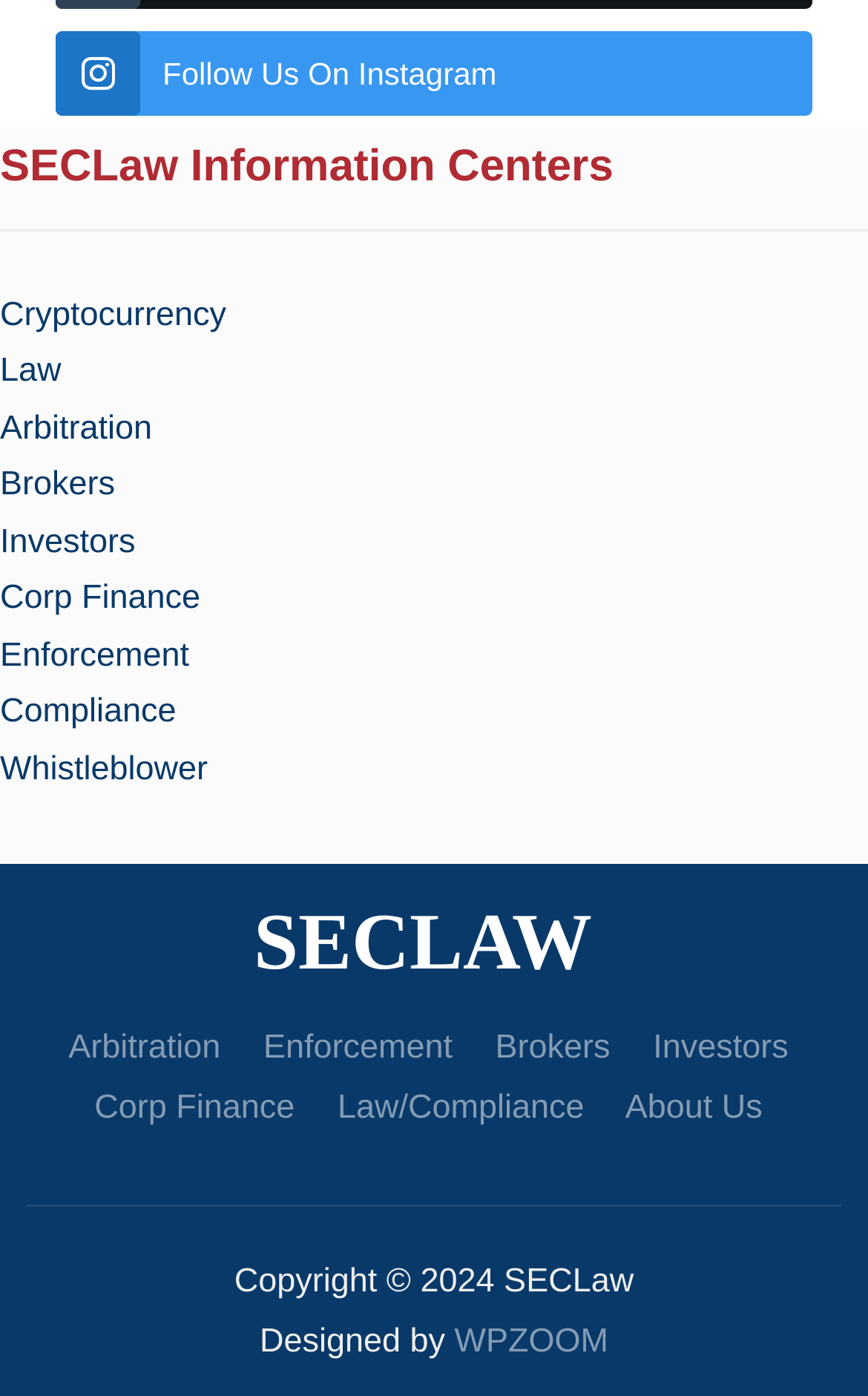Predict the bounding box coordinates for the UI element described as: "Articles". The coordinates should be four float numbers between 0 and 1, presented as [left, top, right, bottom].

None